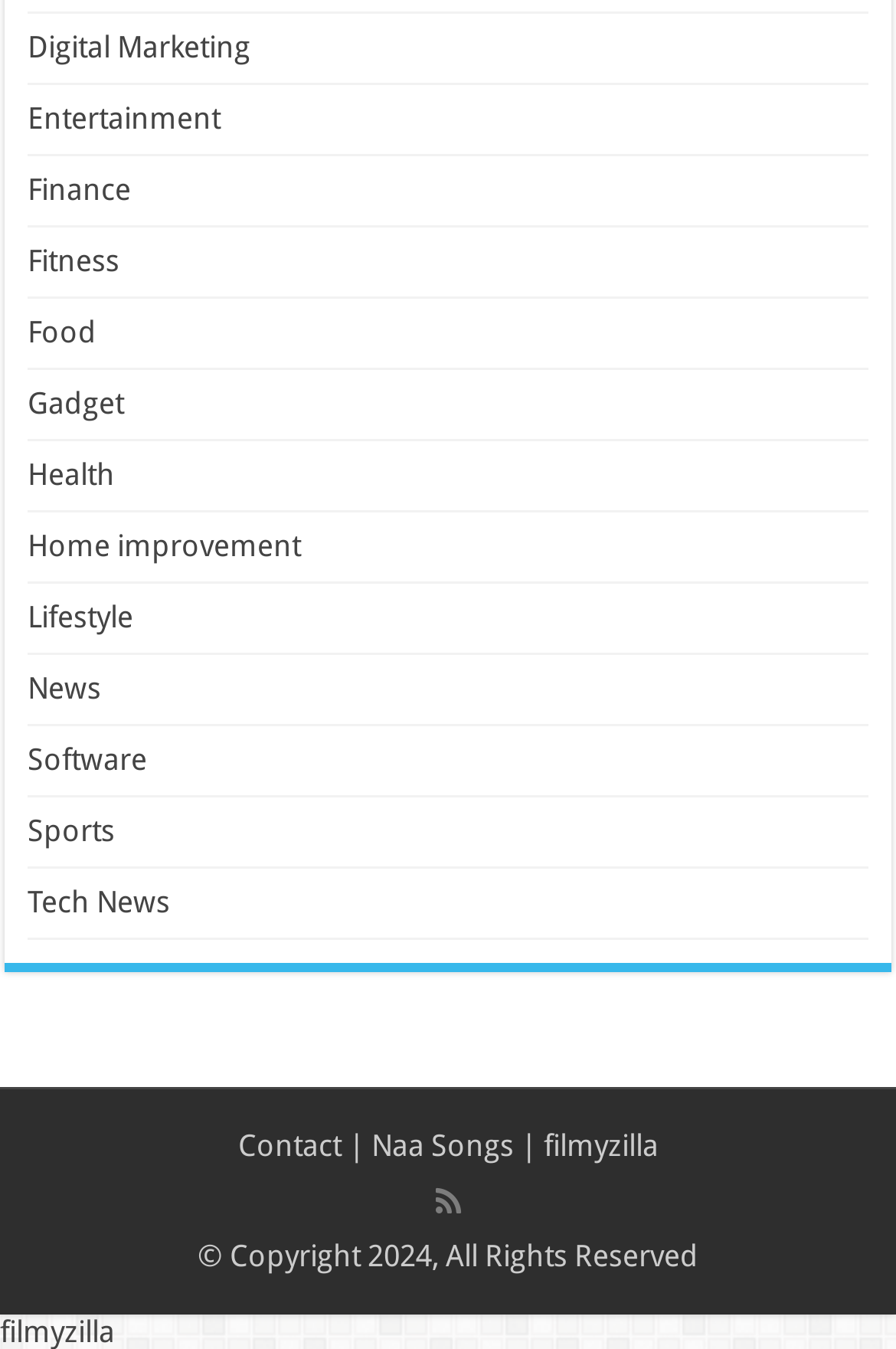Locate the bounding box coordinates of the clickable area needed to fulfill the instruction: "Click on the search icon".

[0.481, 0.871, 0.519, 0.911]